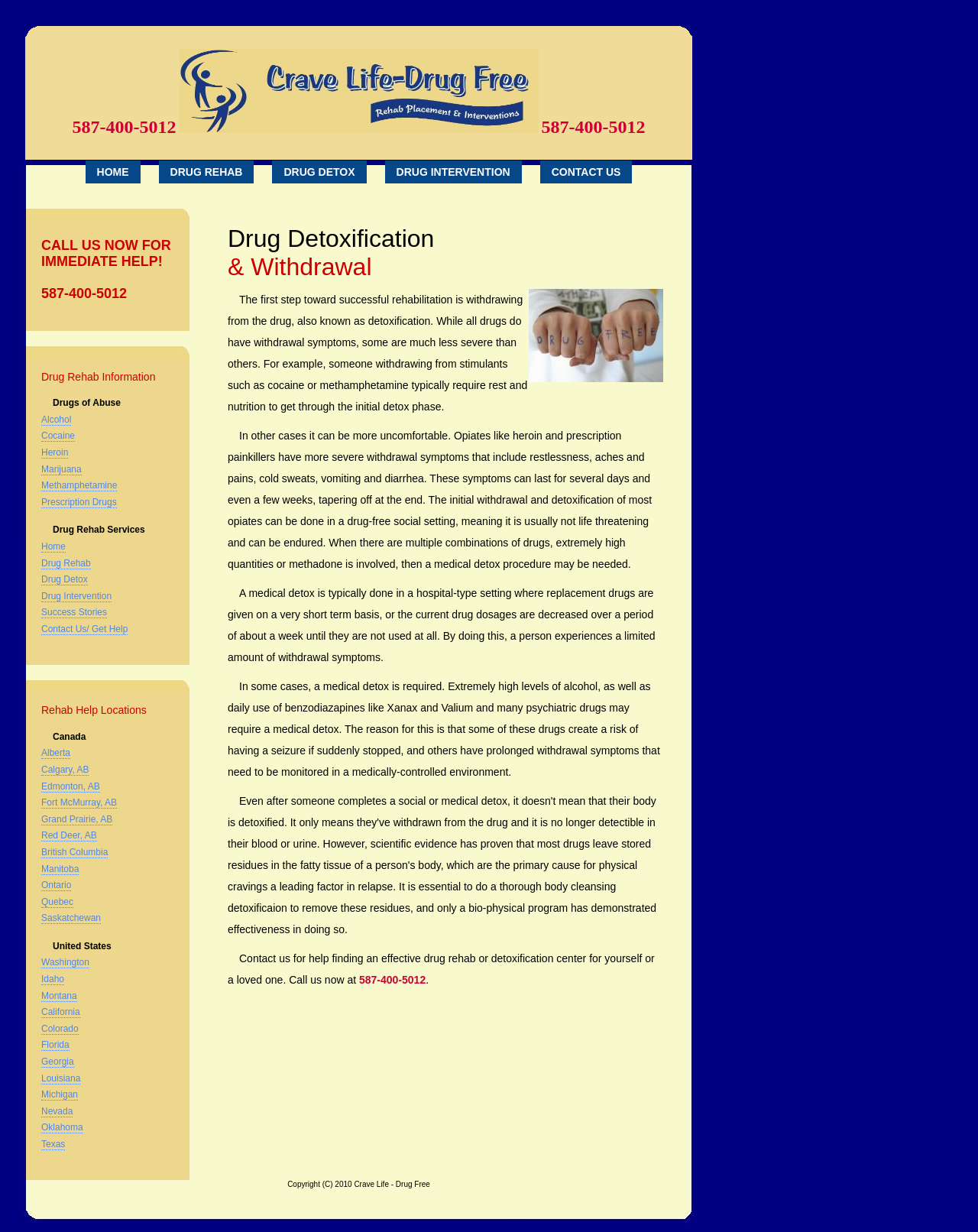Provide a short answer using a single word or phrase for the following question: 
What types of drugs may require a medical detox?

Alcohol, benzodiazapines, and psychiatric drugs